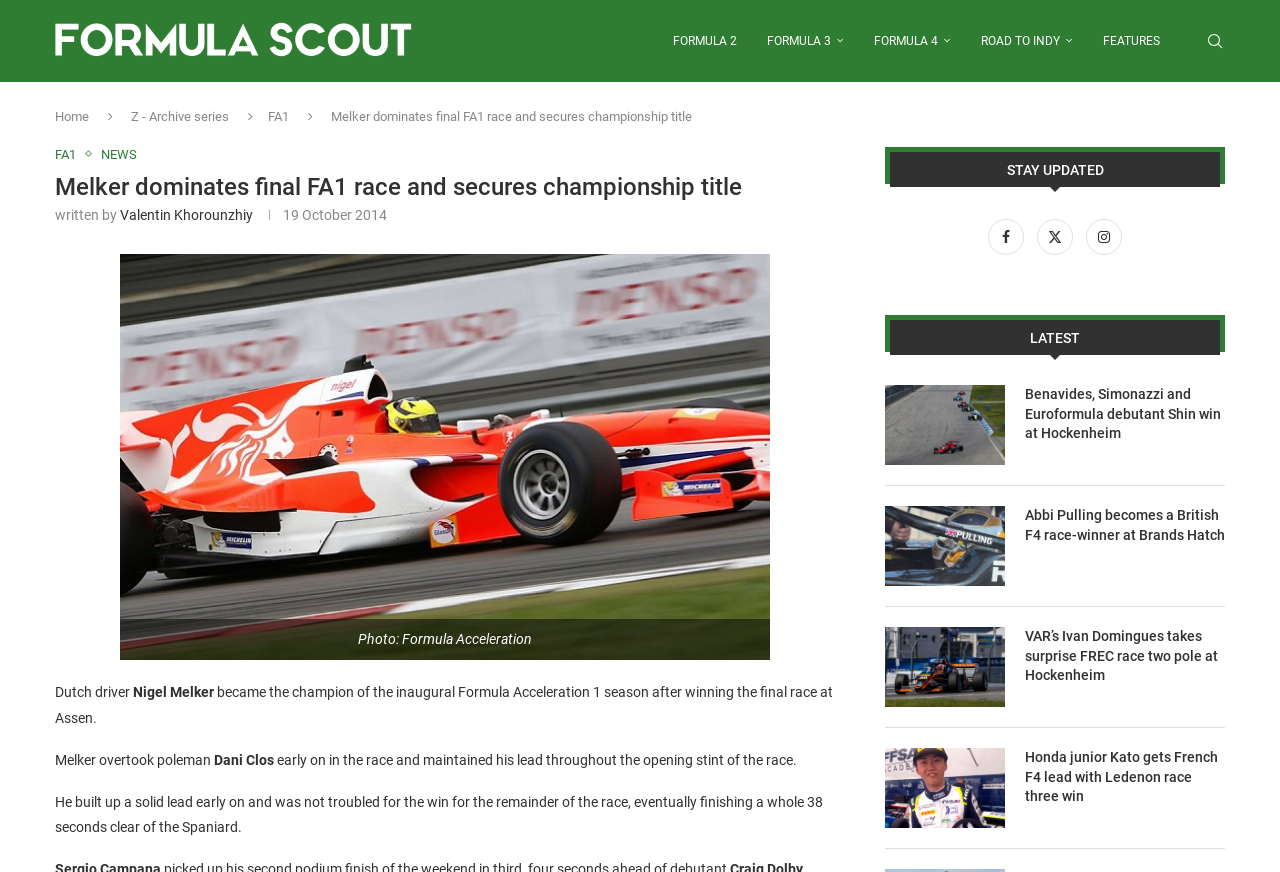Please identify the bounding box coordinates of the region to click in order to complete the given instruction: "Search for something". The coordinates should be four float numbers between 0 and 1, i.e., [left, top, right, bottom].

[0.941, 0.001, 0.957, 0.093]